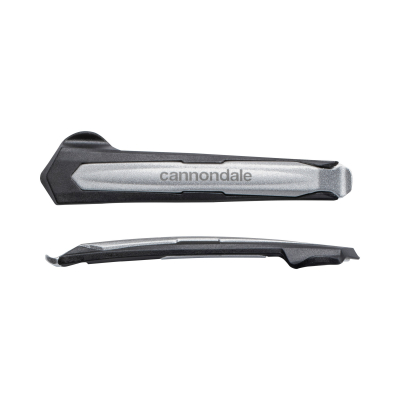Offer an in-depth caption for the image presented.

The image displays a pair of Cannondale PriBar Tyre Levers, a essential tool designed for cyclists, particularly helpful in tire removal. The levers feature a sleek, two-tone finish with a robust forged aluminum core encased in reinforced nylon. This unique construction provides the strength necessary to handle even the most stubborn tire-and-rim combinations, while being gentle enough to protect delicate carbon rims. The lightweight design, at only 36 grams, makes them easy to carry in a pocket or bike bag. Ideal for both casual riders and serious cyclists, the Cannondale PriBar Tyre Levers promise reliability and efficiency for tire maintenance.